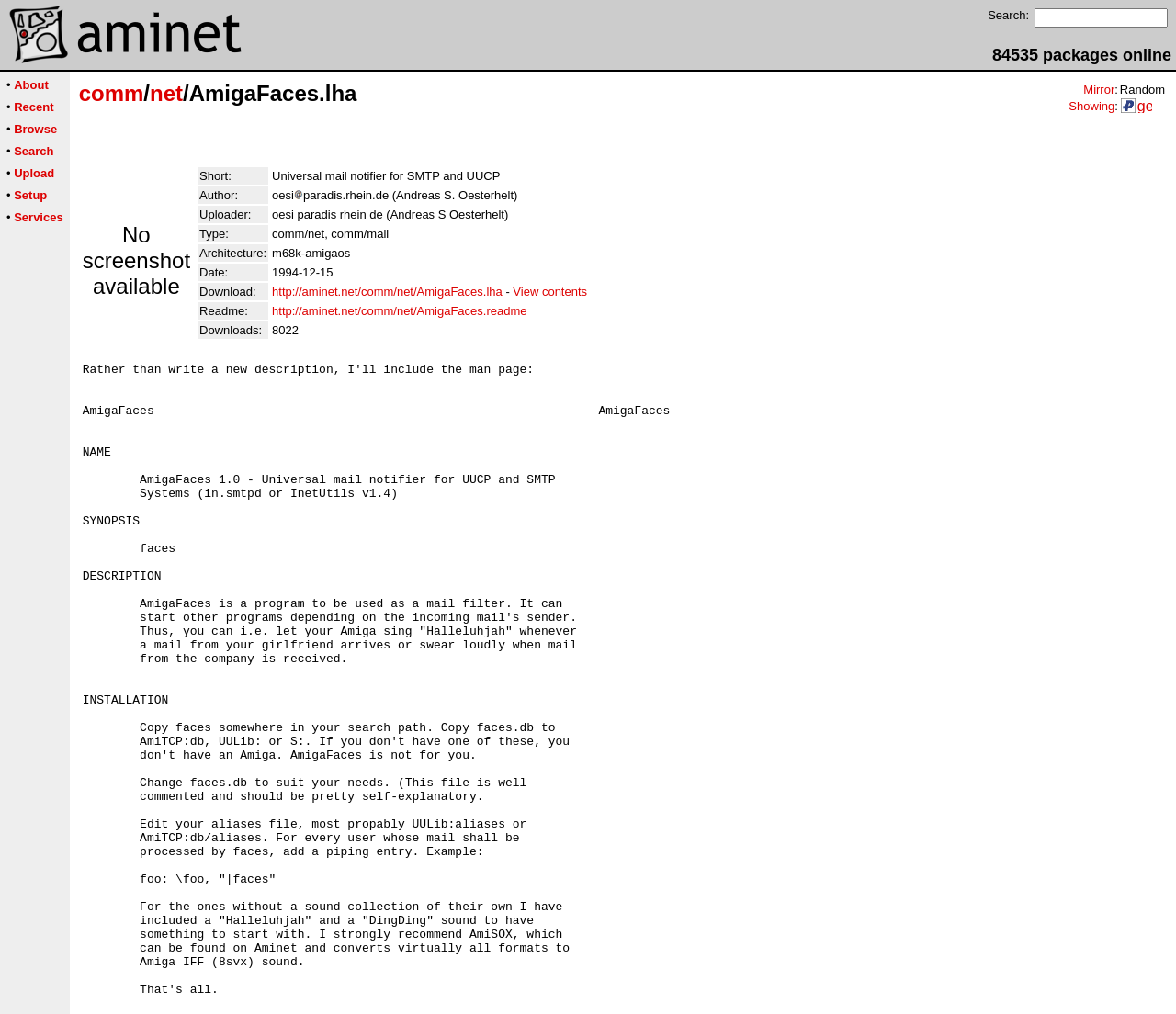Provide the bounding box coordinates in the format (top-left x, top-left y, bottom-right x, bottom-right y). All values are floating point numbers between 0 and 1. Determine the bounding box coordinate of the UI element described as: name="query"

[0.88, 0.008, 0.993, 0.027]